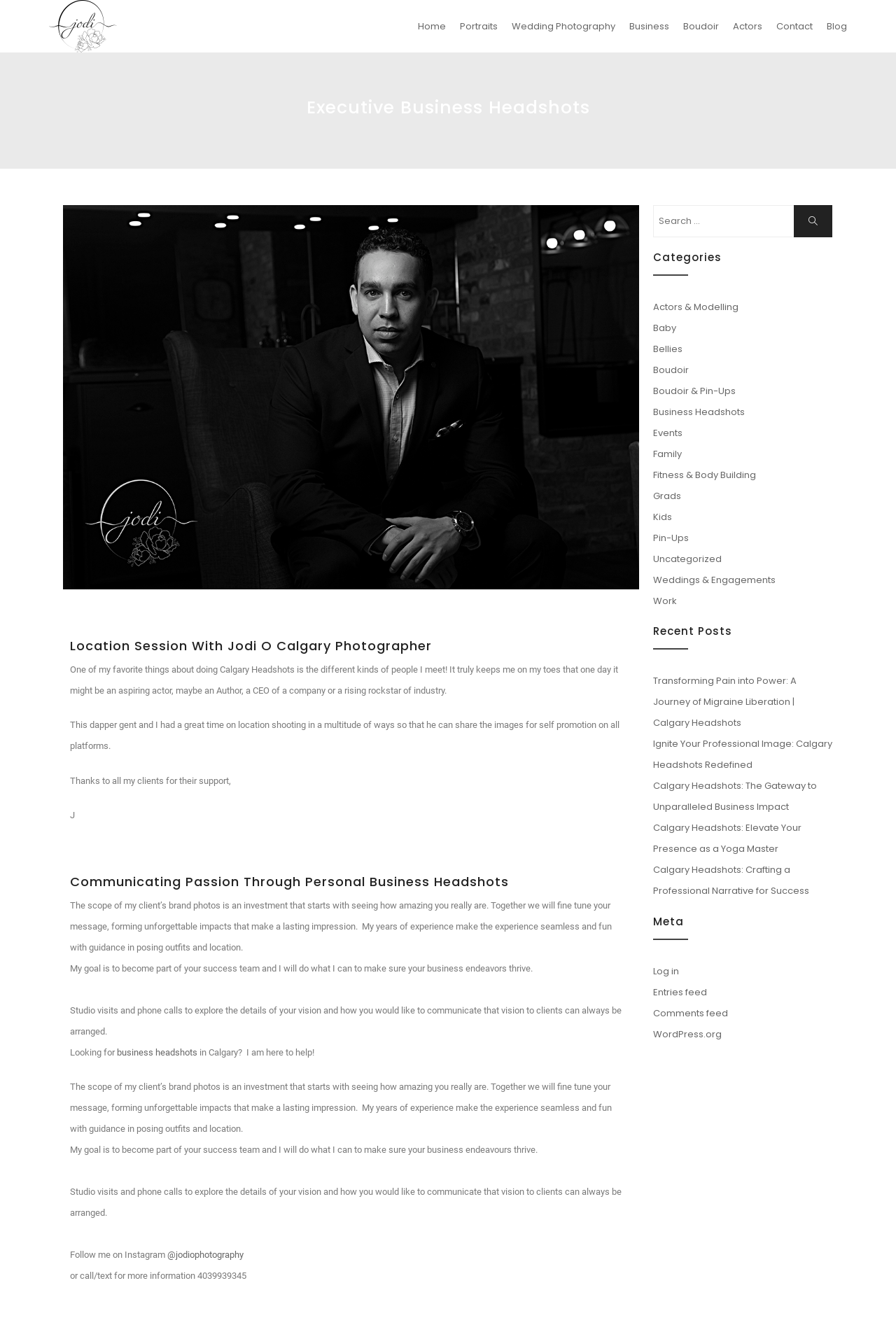What is the profession of the person described in the webpage?
Give a detailed explanation using the information visible in the image.

Based on the webpage content, specifically the heading 'Executive Business Headshots' and the text 'One of my favorite things about doing Calgary Headshots is the different kinds of people I meet!', it can be inferred that the person described in the webpage is a photographer.